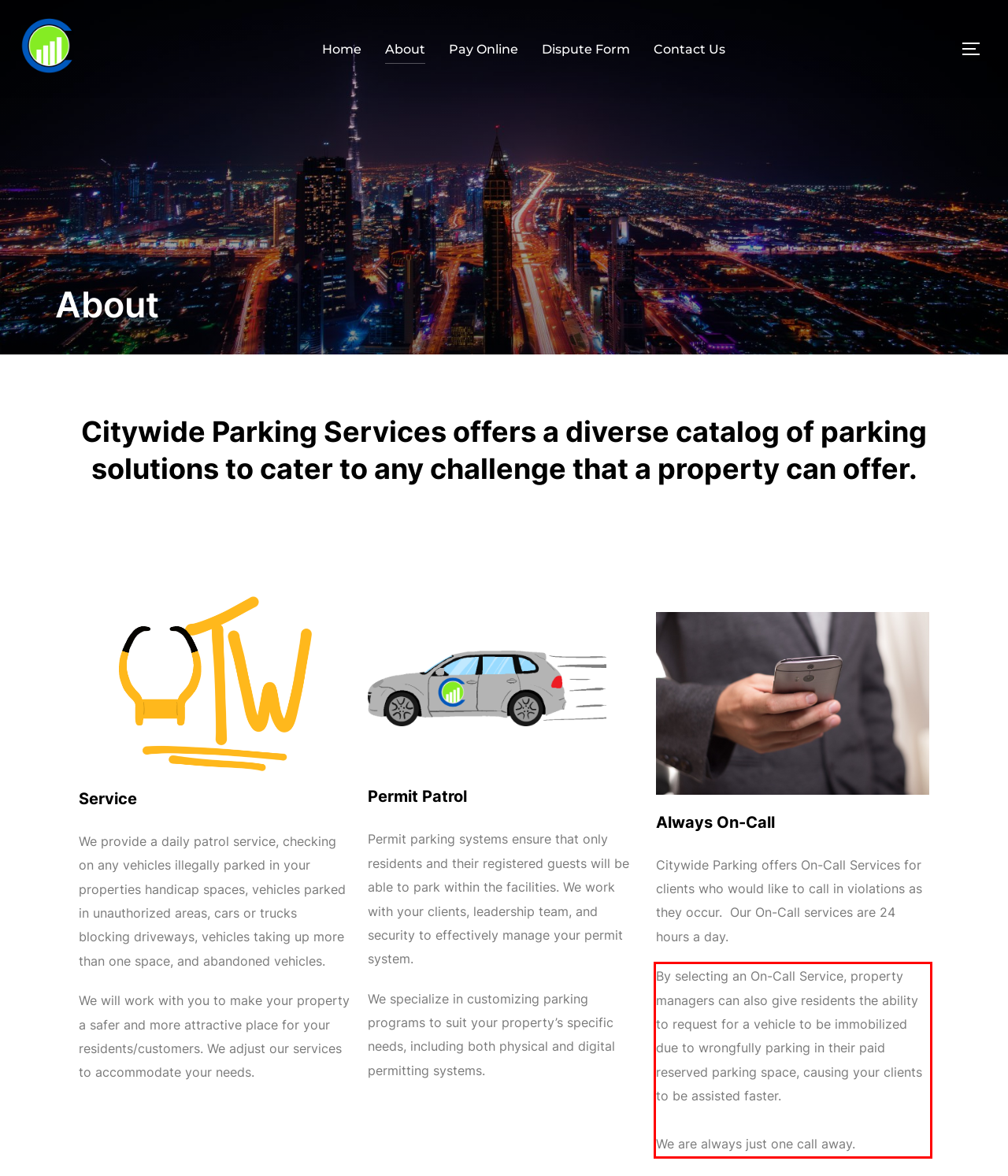There is a screenshot of a webpage with a red bounding box around a UI element. Please use OCR to extract the text within the red bounding box.

By selecting an On-Call Service, property managers can also give residents the ability to request for a vehicle to be immobilized due to wrongfully parking in their paid reserved parking space, causing your clients to be assisted faster. We are always just one call away.